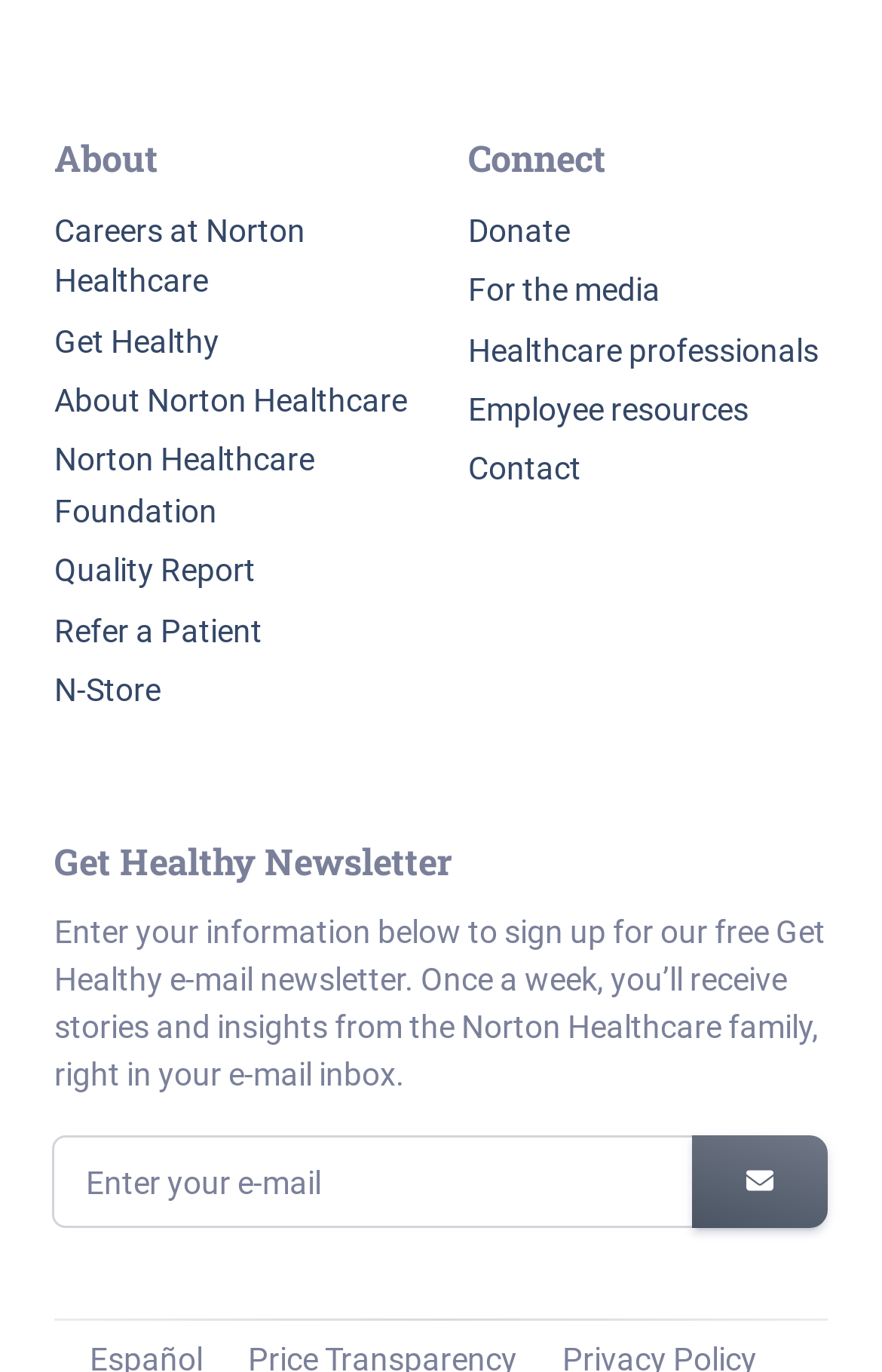Could you determine the bounding box coordinates of the clickable element to complete the instruction: "Sign up for Get Healthy e-mail newsletter"? Provide the coordinates as four float numbers between 0 and 1, i.e., [left, top, right, bottom].

[0.785, 0.828, 0.938, 0.895]